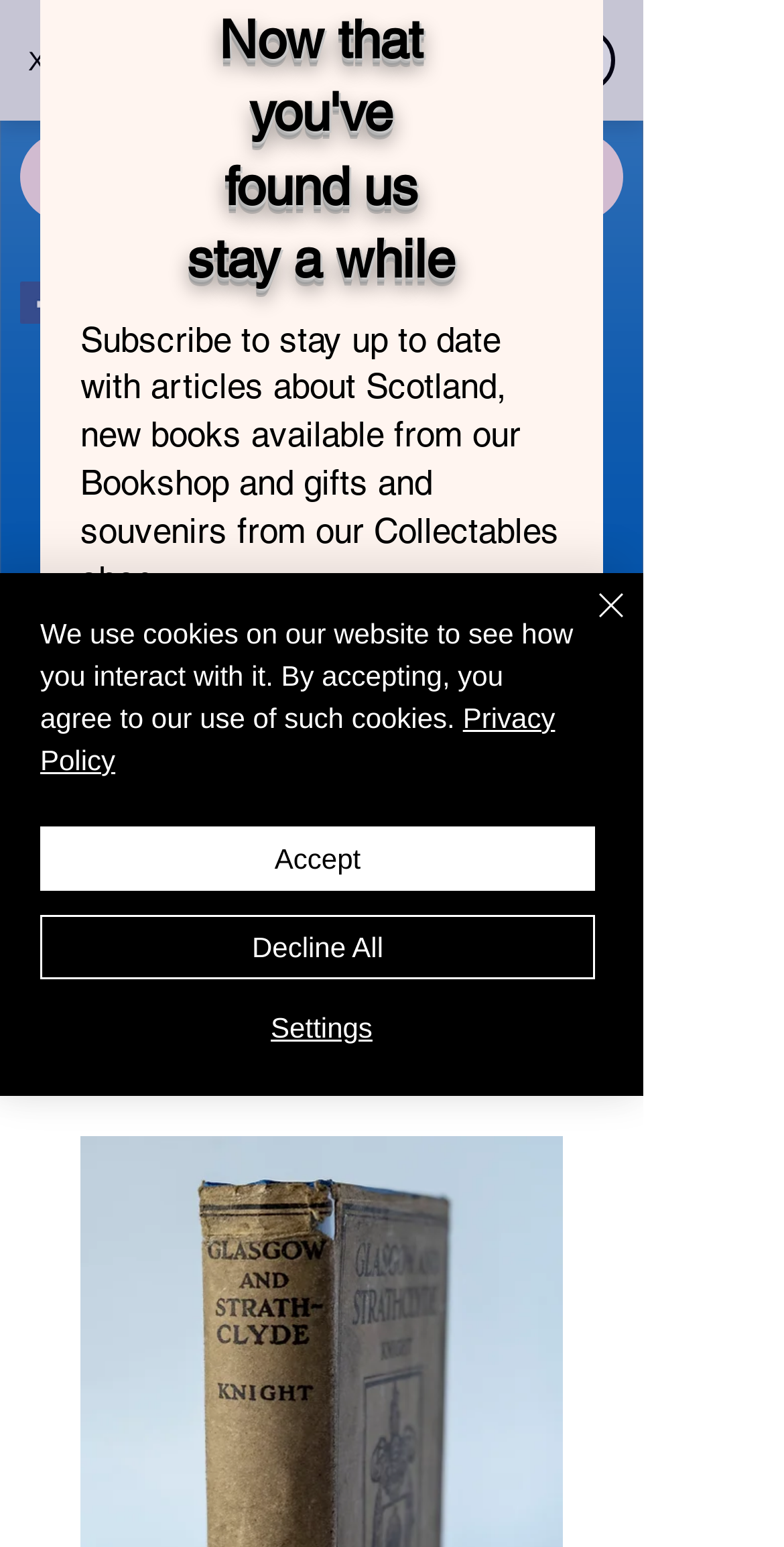Use a single word or phrase to answer the question:
How many social media links are there?

2